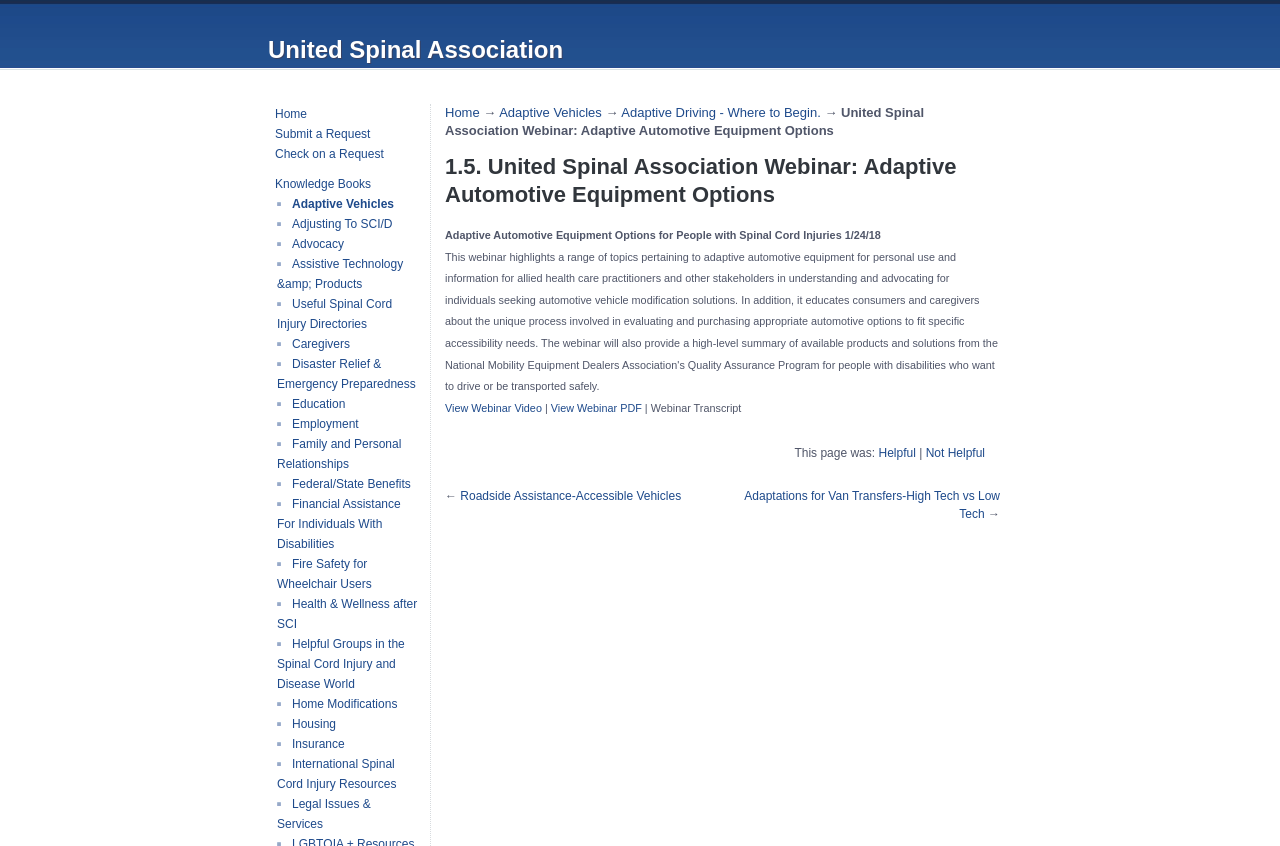Ascertain the bounding box coordinates for the UI element detailed here: "Housing". The coordinates should be provided as [left, top, right, bottom] with each value being a float between 0 and 1.

[0.216, 0.848, 0.263, 0.871]